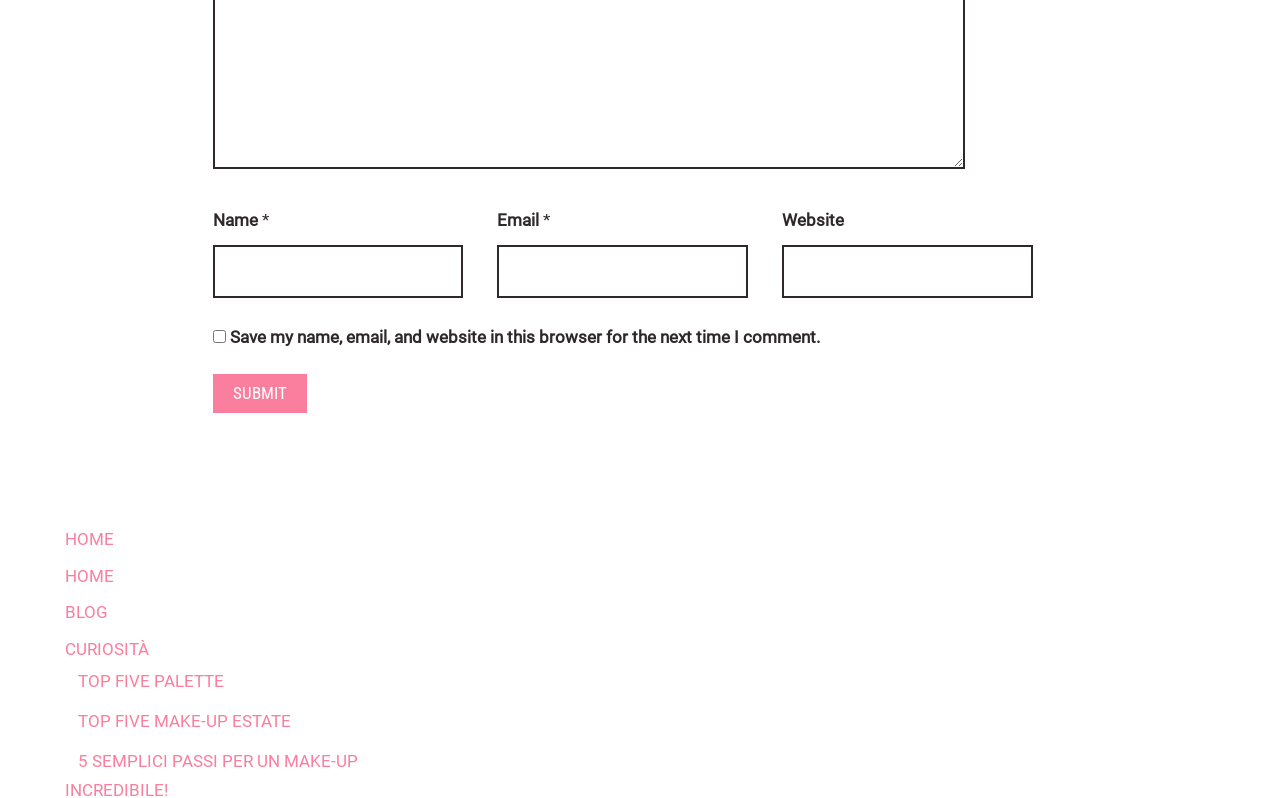Please provide a brief answer to the question using only one word or phrase: 
How many links are there in the webpage?

6